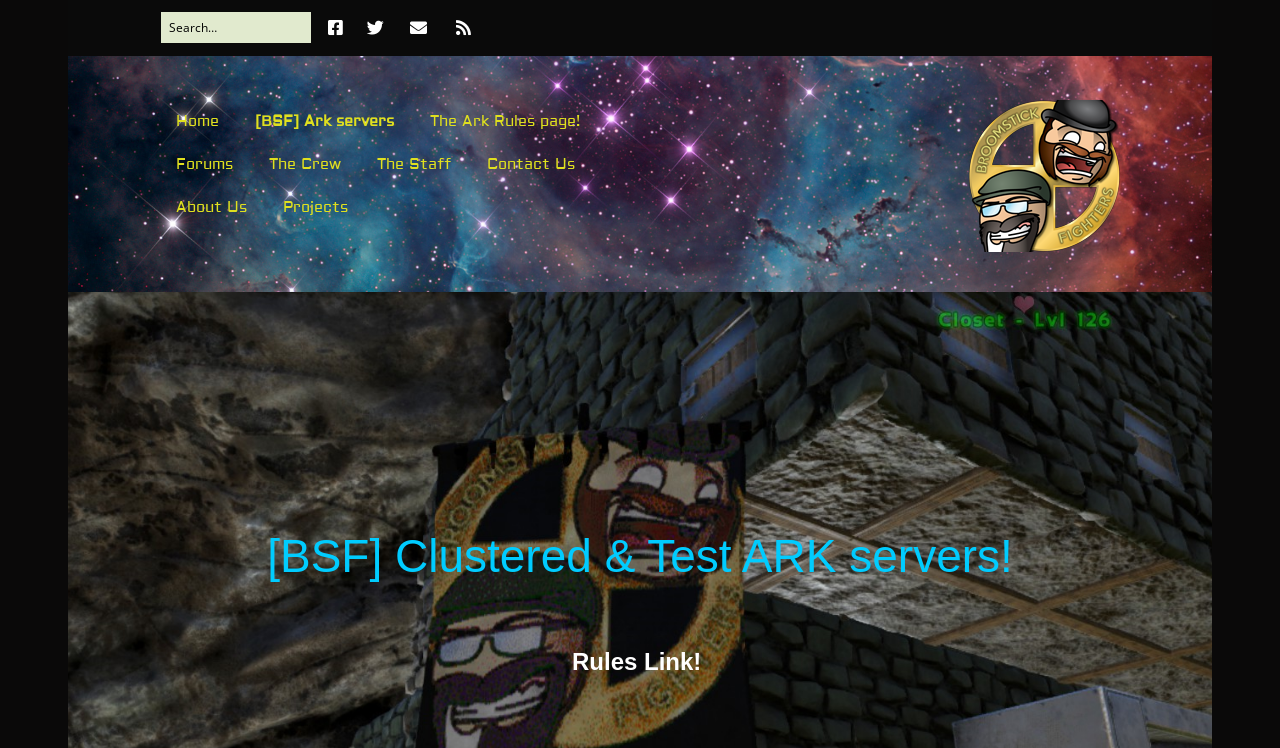Give a one-word or one-phrase response to the question: 
What is the name of the image on the top right?

Broomstickfighters